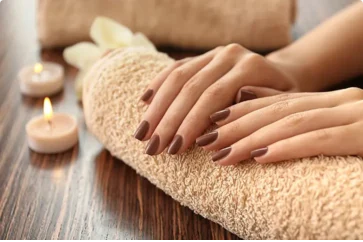Provide a comprehensive description of the image.

This serene image showcases a close-up of beautifully manicured hands resting on a plush, beige towel. The deep, rich nail polish complements the soft texture of the towel, evoking a sense of relaxation and pampering. In the background, gentle candlelight creates a warm ambiance, enhancing the tranquil atmosphere suggestive of a spa or beauty salon experience. This scene perfectly embodies the essence of manicures and nail treatments, highlighting a moment of self-care and indulgence.